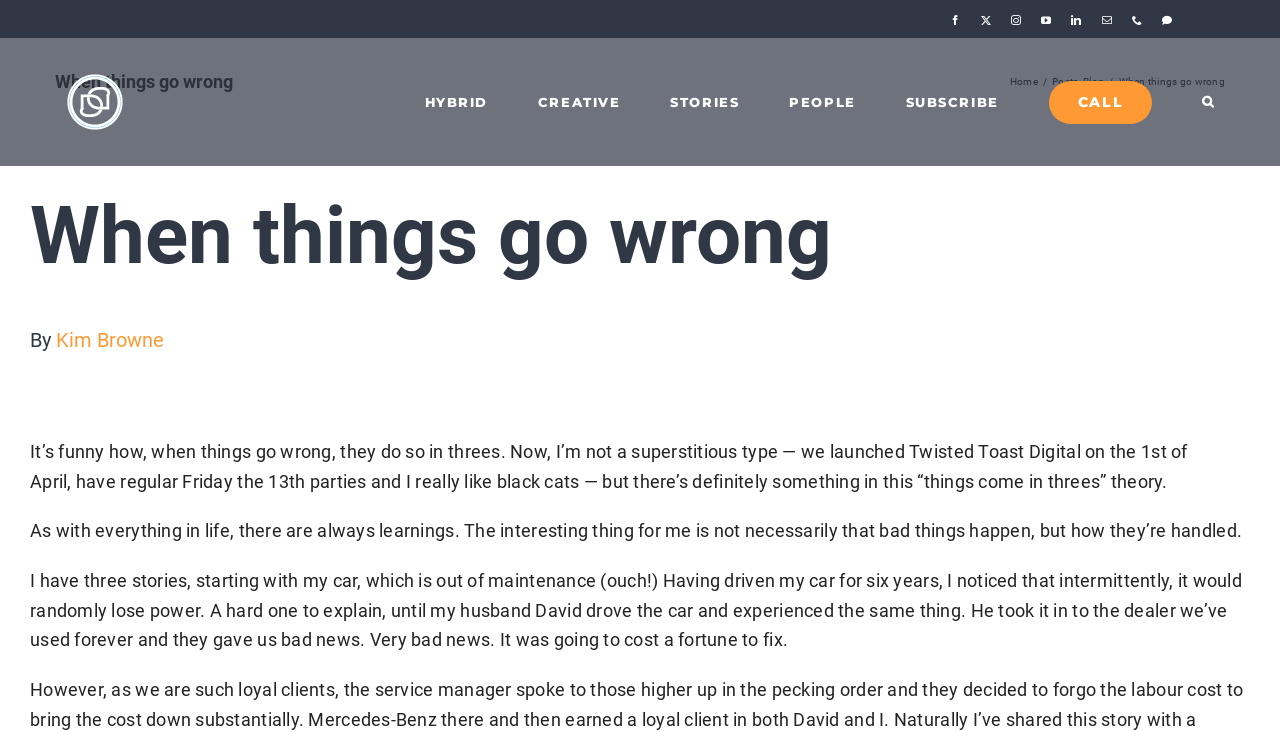Determine the heading of the webpage and extract its text content.

When things go wrong